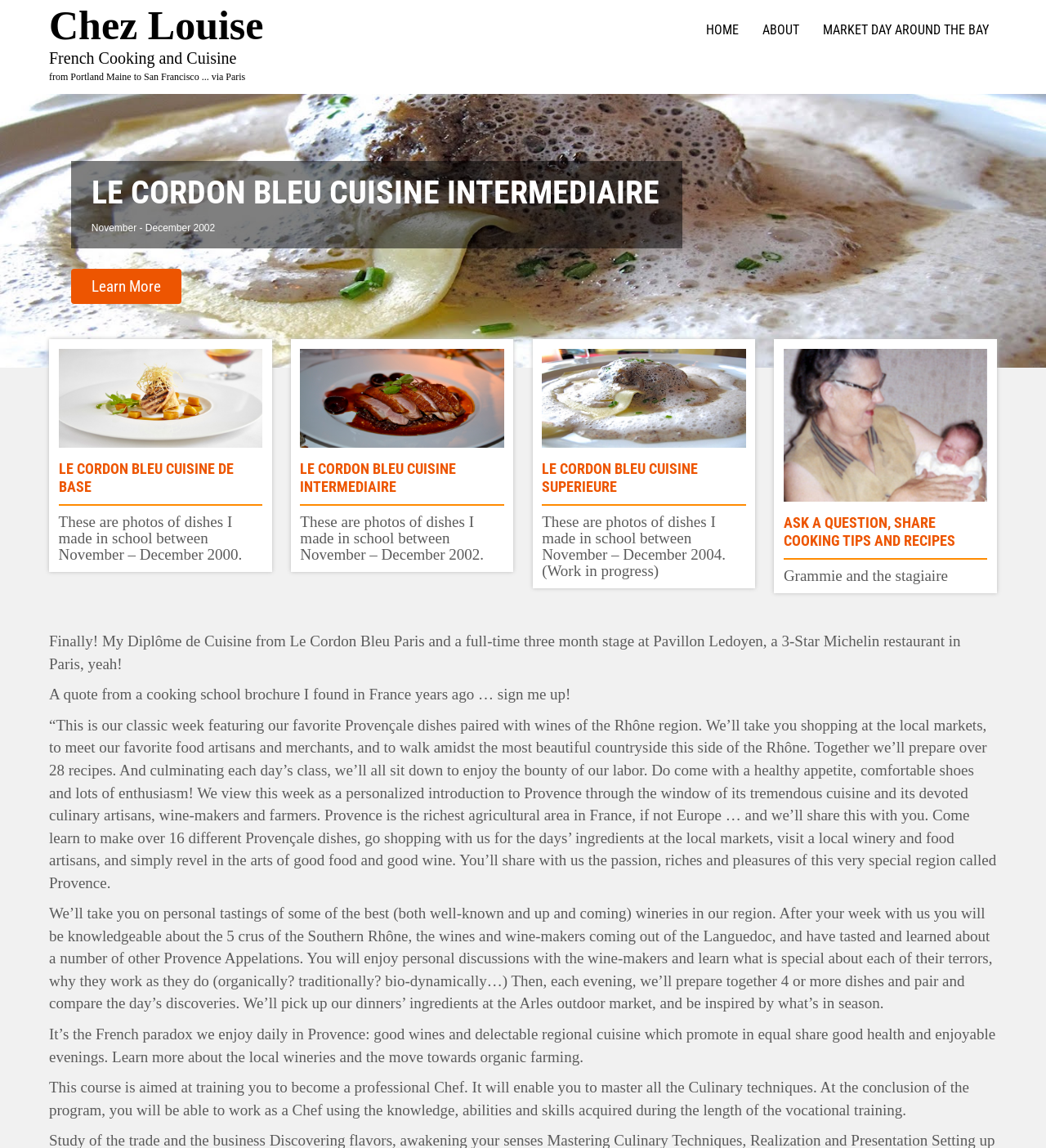What is the theme of the cooking course described on the website?
Can you provide a detailed and comprehensive answer to the question?

The website describes a cooking course that focuses on Provençale dishes, wine pairings, and market shopping, which suggests that the theme of the course is Provençale cuisine.